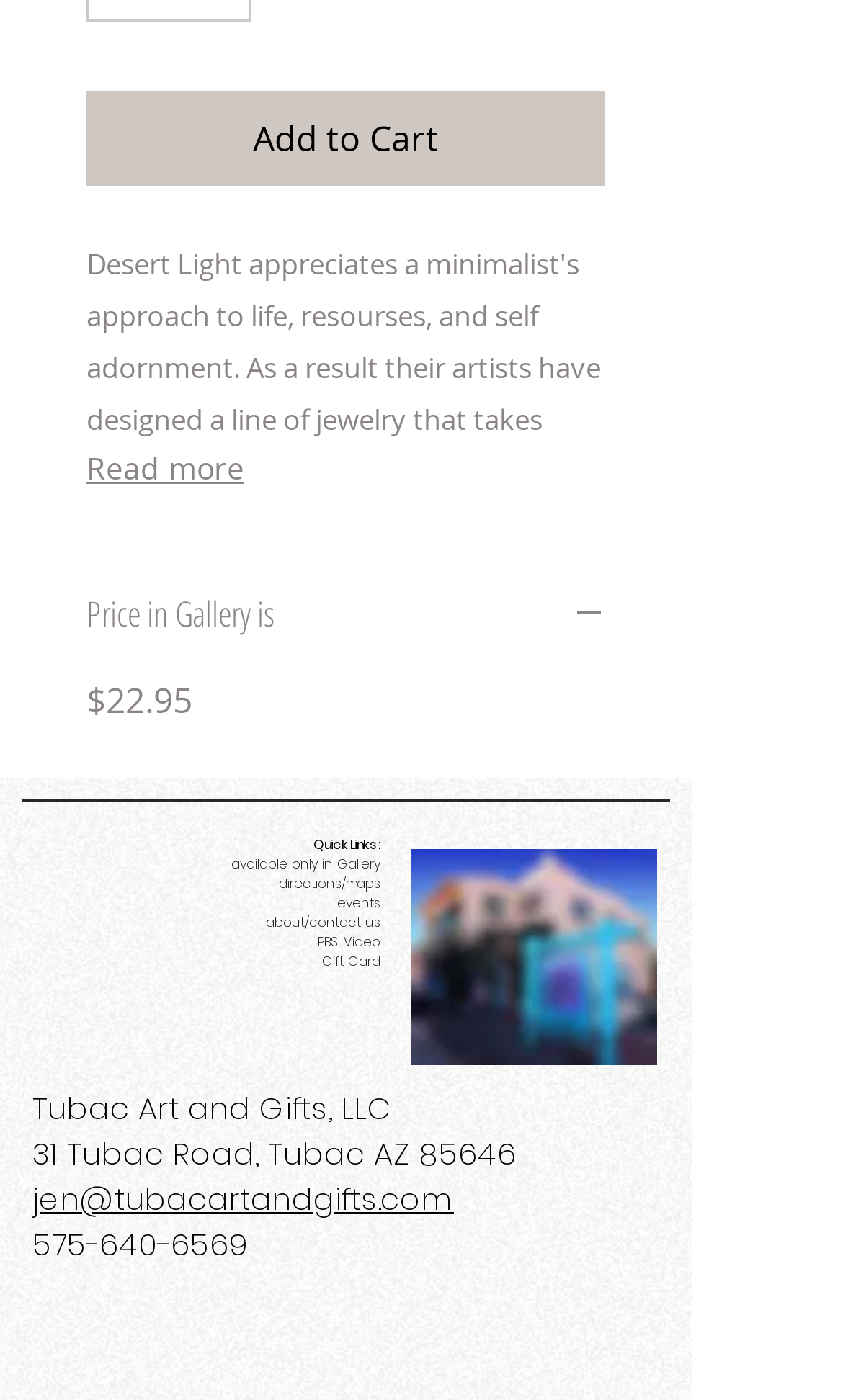Use the information in the screenshot to answer the question comprehensively: What type of glass is used in the jewelry?

The type of glass used in the jewelry is mentioned in the text 'takes singular special gems like sea glass or blown ventian glass balls' which is located at the coordinates [0.103, 0.174, 0.713, 0.535] on the webpage.